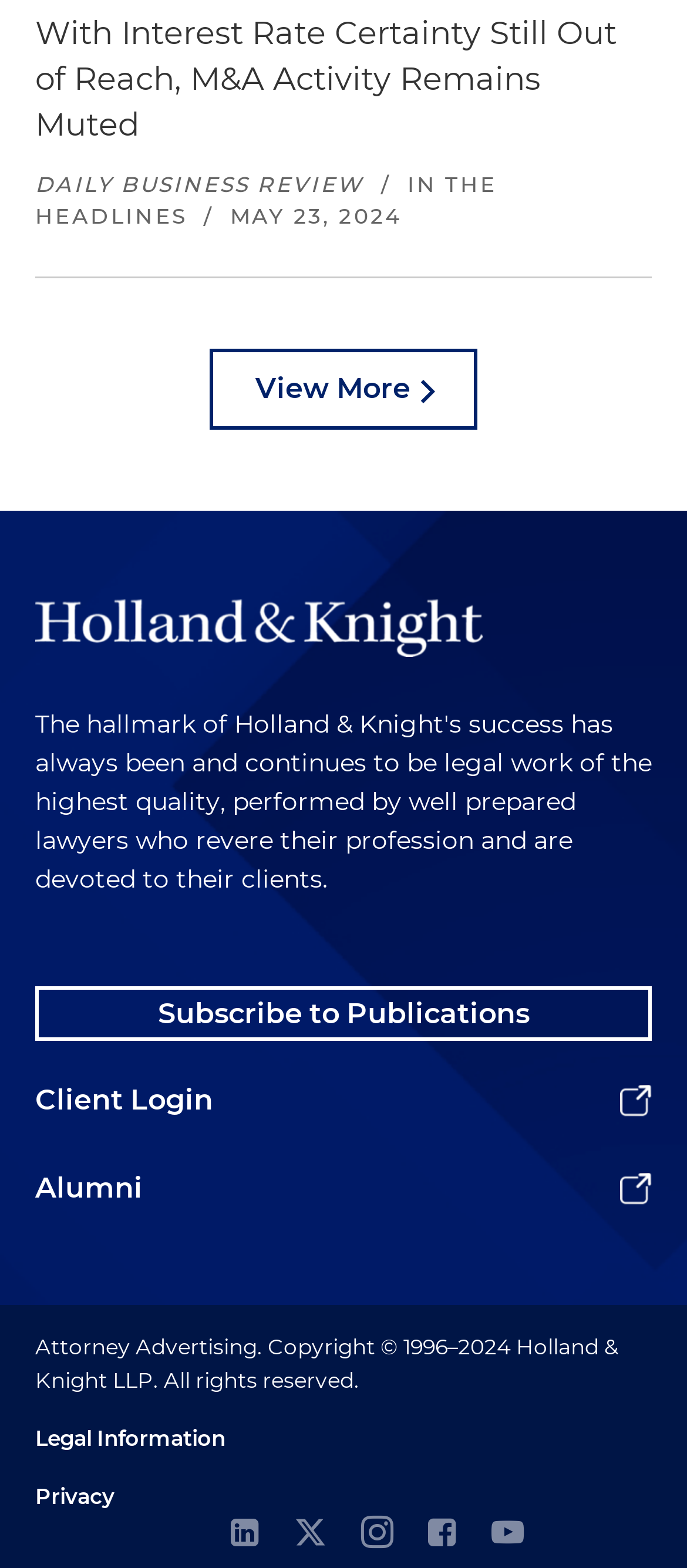How many social media links are present?
From the image, respond using a single word or phrase.

5